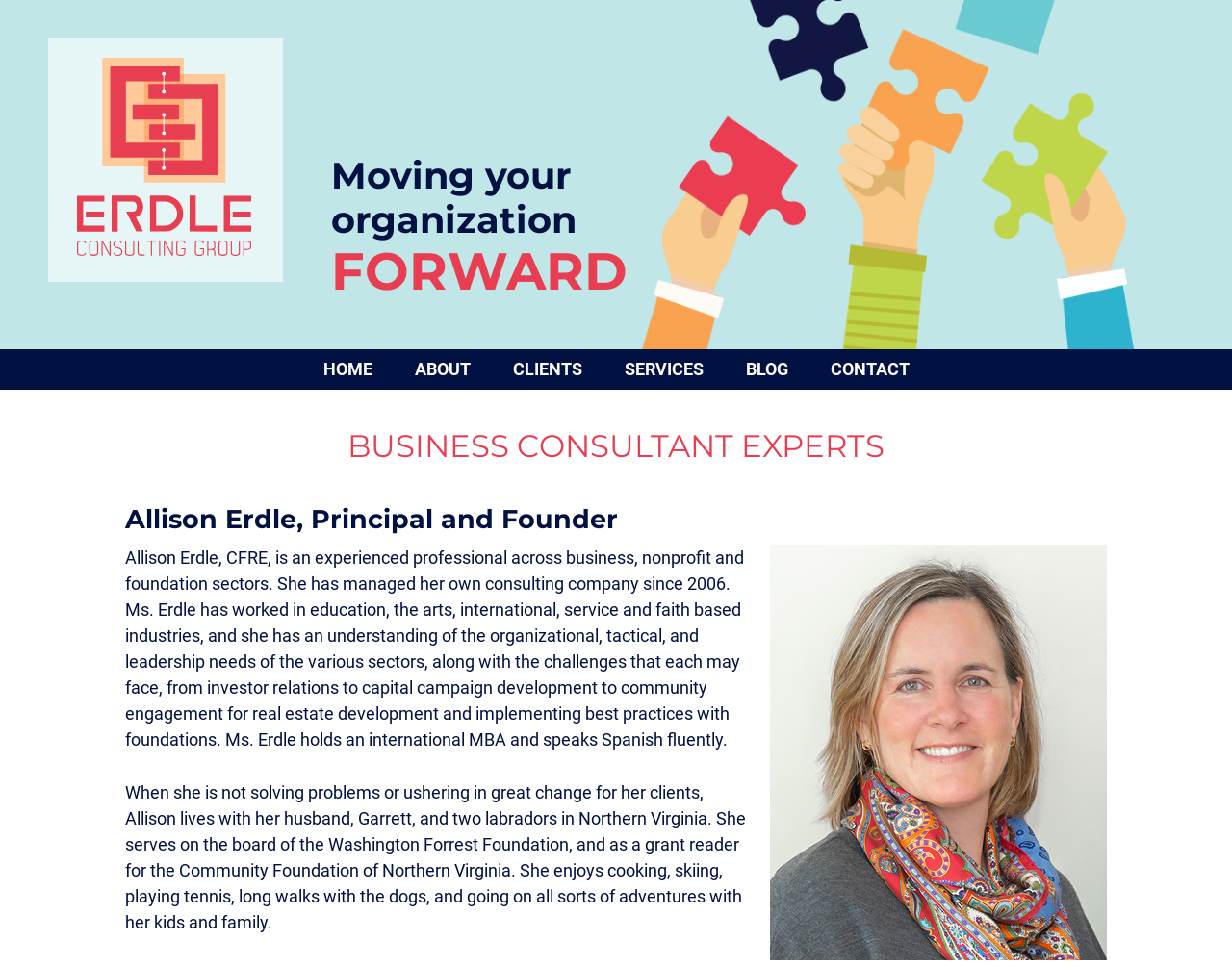Please provide a brief answer to the following inquiry using a single word or phrase:
What is the language that Allison Erdle speaks fluently?

Spanish